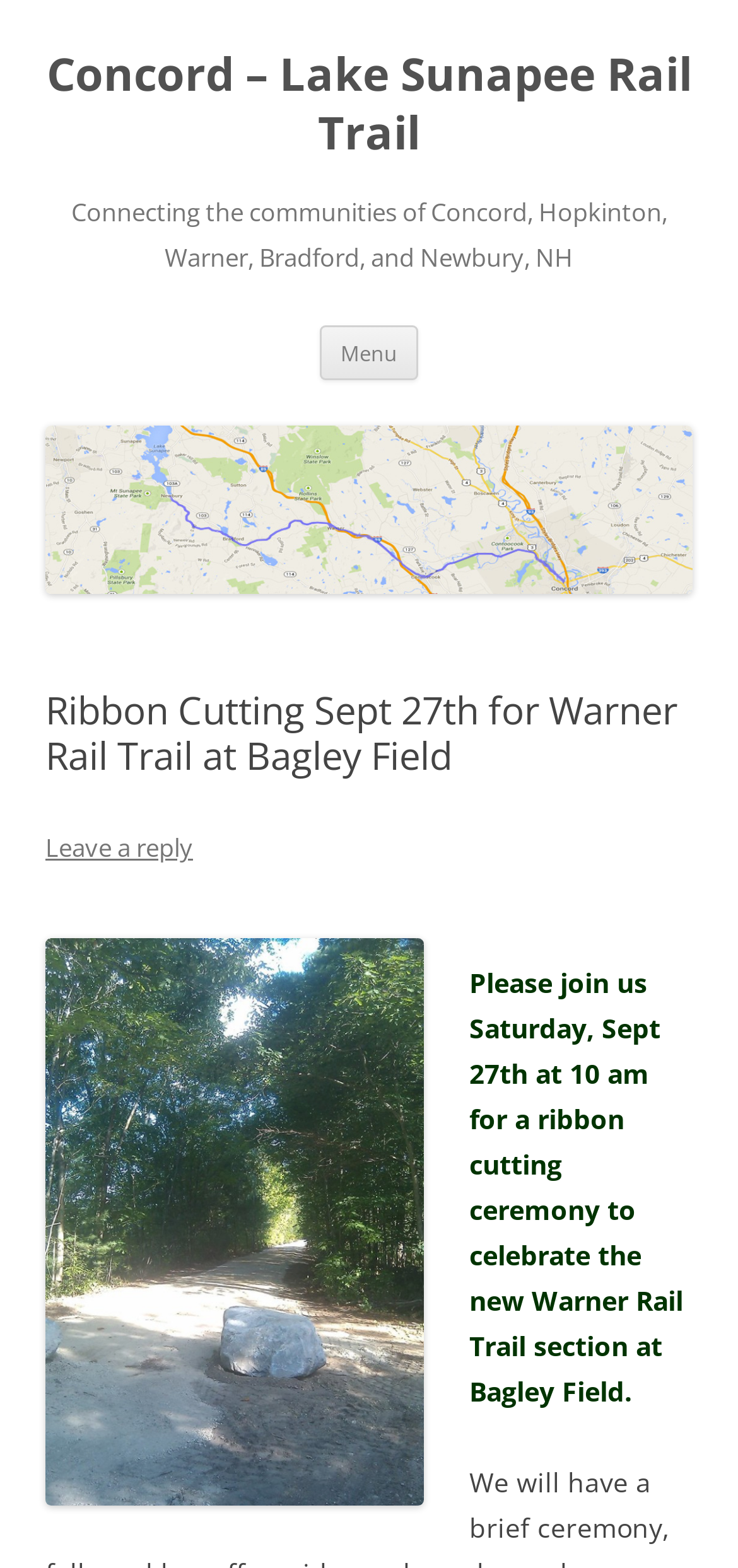Offer a meticulous description of the webpage's structure and content.

The webpage is about the Concord – Lake Sunapee Rail Trail, specifically the ribbon-cutting ceremony for the Warner Rail Trail at Bagley Field on September 27th. 

At the top of the page, there is a heading with the title "Concord – Lake Sunapee Rail Trail" which is also a link. Below this, there is another heading that describes the rail trail, stating that it connects the communities of Concord, Hopkinton, Warner, Bradford, and Newbury, NH.

To the right of the top heading, there is a button labeled "Menu". Next to the button, there is a link labeled "Skip to content". 

Below the descriptive heading, there is a link with the same title as the top heading, "Concord – Lake Sunapee Rail Trail". Above this link, there is an image with the same title. 

The main content of the page is divided into two sections. The top section has a heading announcing the ribbon-cutting ceremony, and a link to "Leave a reply". Below this, there is an image of the Warner Rail Trail entrance at Bagley Field. 

The bottom section contains a paragraph of text, which is an invitation to join the ribbon-cutting ceremony on September 27th at 10 am.